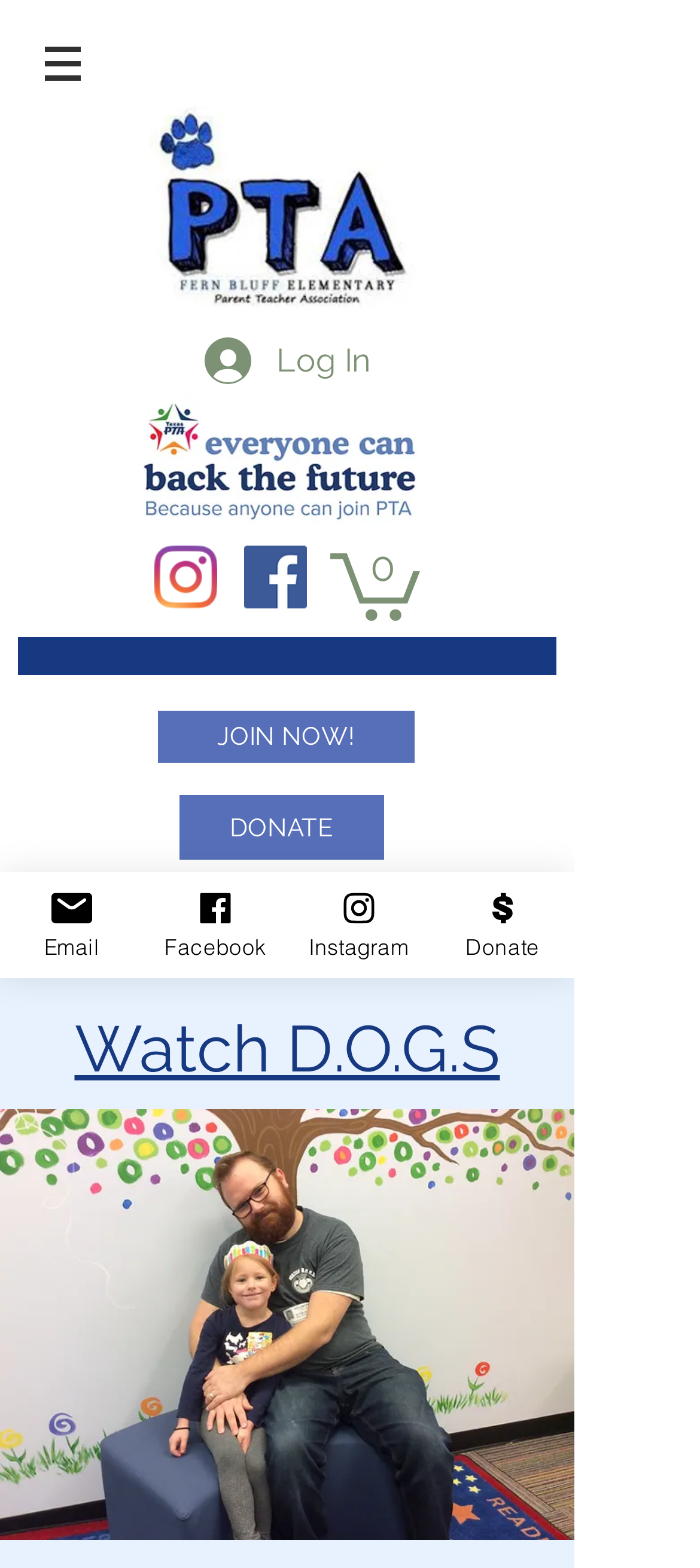Bounding box coordinates should be in the format (top-left x, top-left y, bottom-right x, bottom-right y) and all values should be floating point numbers between 0 and 1. Determine the bounding box coordinate for the UI element described as: aria-label="facebook"

[0.349, 0.348, 0.438, 0.388]